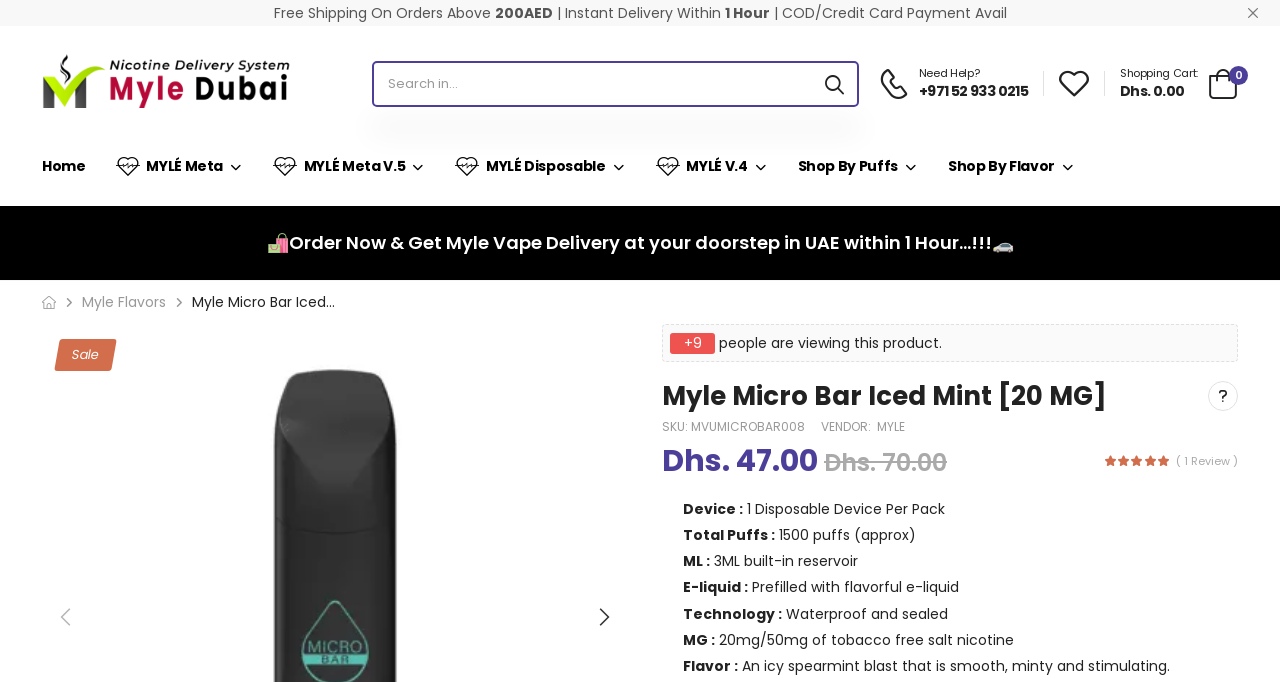Construct a comprehensive caption that outlines the webpage's structure and content.

This webpage is an e-commerce product page for Myle Micro Bar Iced Mint Disposable Device. At the top, there is a notification bar with free shipping information, instant delivery details, and payment options. On the top-right corner, there is a close button. Below the notification bar, there is a logo of Myle Vape UAE with a link to the homepage. Next to the logo, there is a search bar with a search button.

On the top navigation menu, there are links to Home, MYLÉ Meta, MYLÉ Disposable, and other categories. Below the navigation menu, there is a promotional banner with a call-to-action to order now and get delivery within 1 hour.

The product information section starts with a heading "Myle Micro Bar Iced Mint [20 MG]" followed by a product description and details such as SKU, vendor, price, and reviews. The price is displayed with a strike-through original price and a discounted price. There is also a rating of 5.0 out of 5 stars with a link to 1 review.

Below the product information, there are details about the device, including the number of puffs, ML, e-liquid, technology, MG, and flavor. The flavor description is an icy spearmint blast that is smooth, minty, and stimulating.

On the right side of the product information section, there is a call-to-action button to ask about the product. At the bottom of the page, there are navigation buttons for a product slider, including next and previous slide buttons.